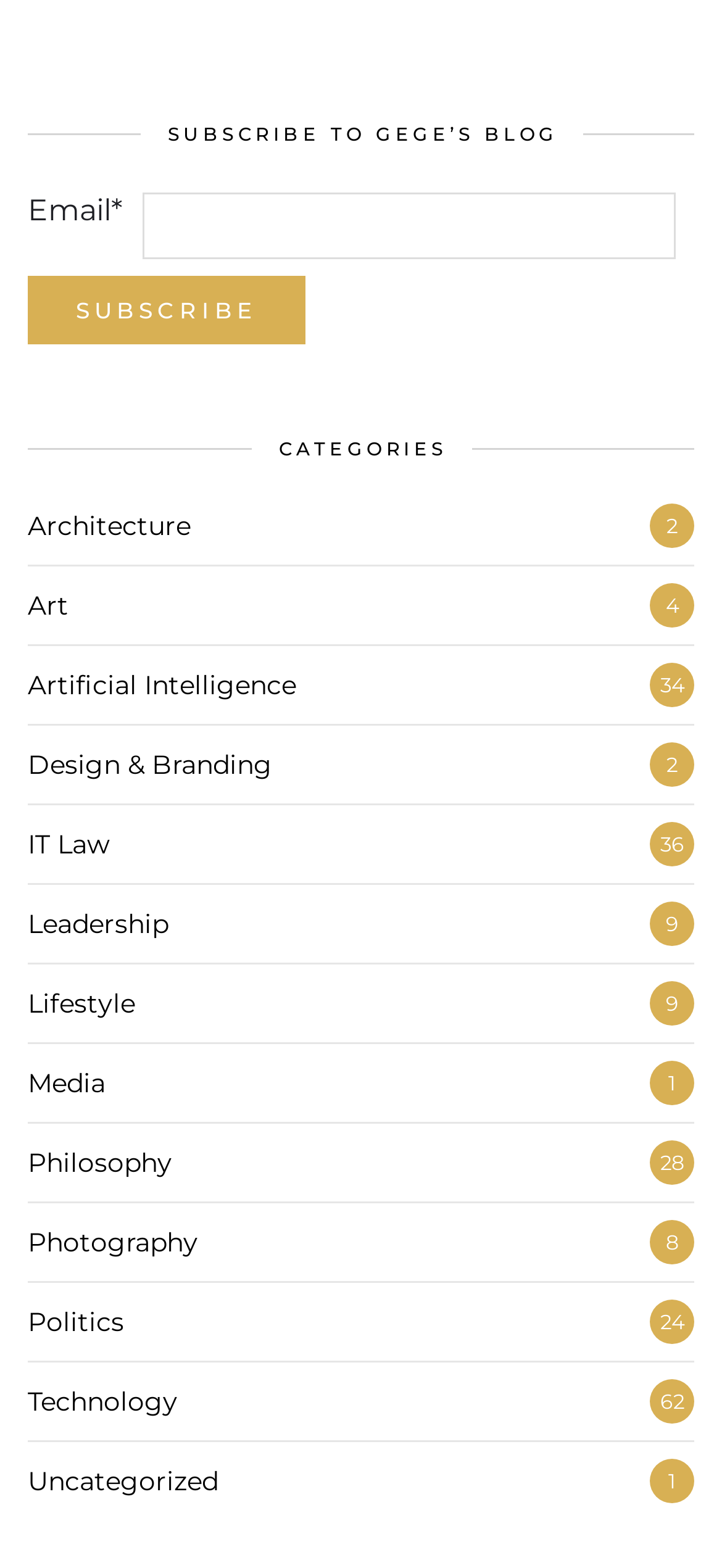What is the category with the most articles?
Based on the visual content, answer with a single word or a brief phrase.

Technology